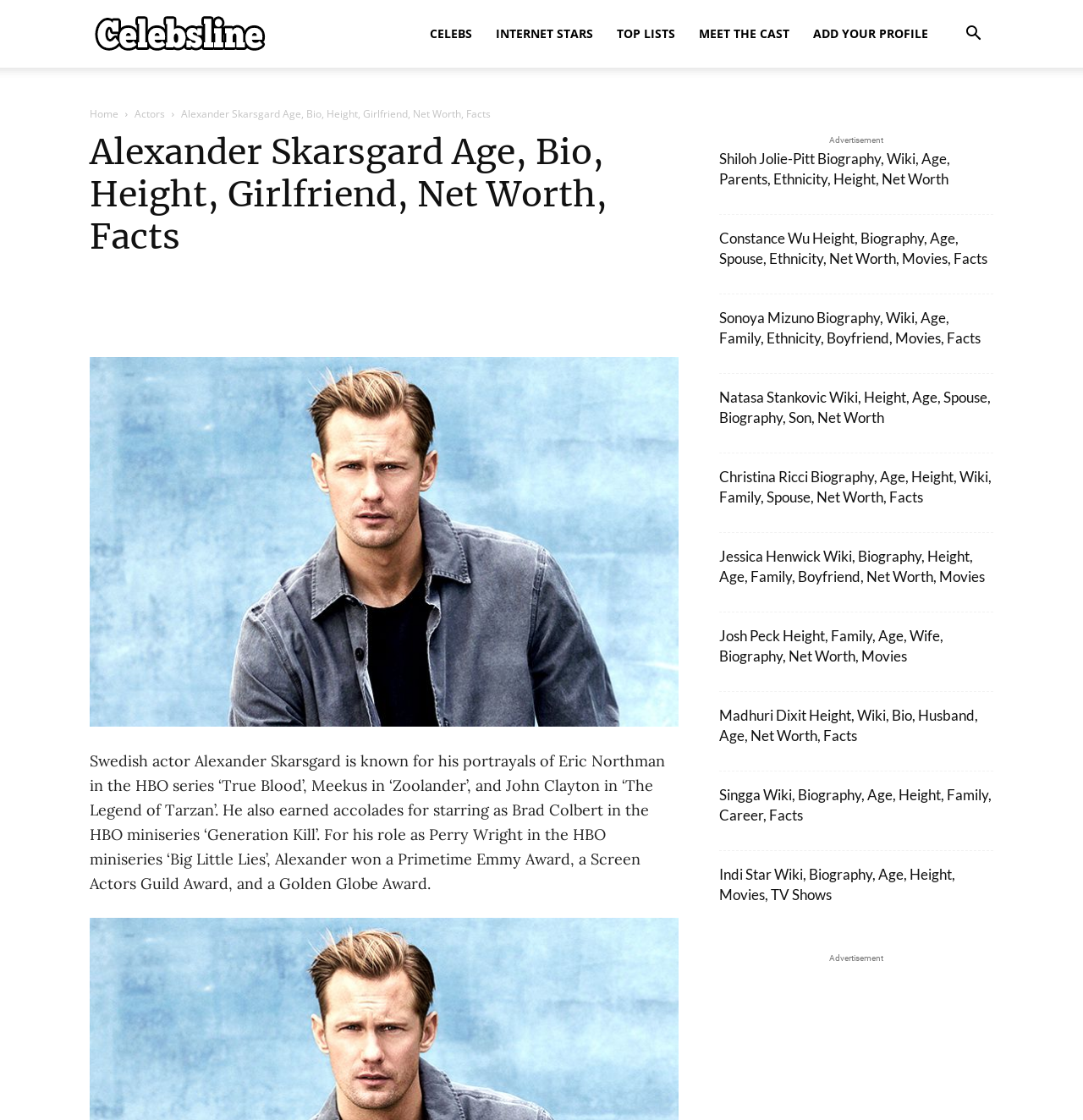Please provide the bounding box coordinates for the element that needs to be clicked to perform the instruction: "Read about Shiloh Jolie-Pitt's biography". The coordinates must consist of four float numbers between 0 and 1, formatted as [left, top, right, bottom].

[0.664, 0.134, 0.877, 0.168]